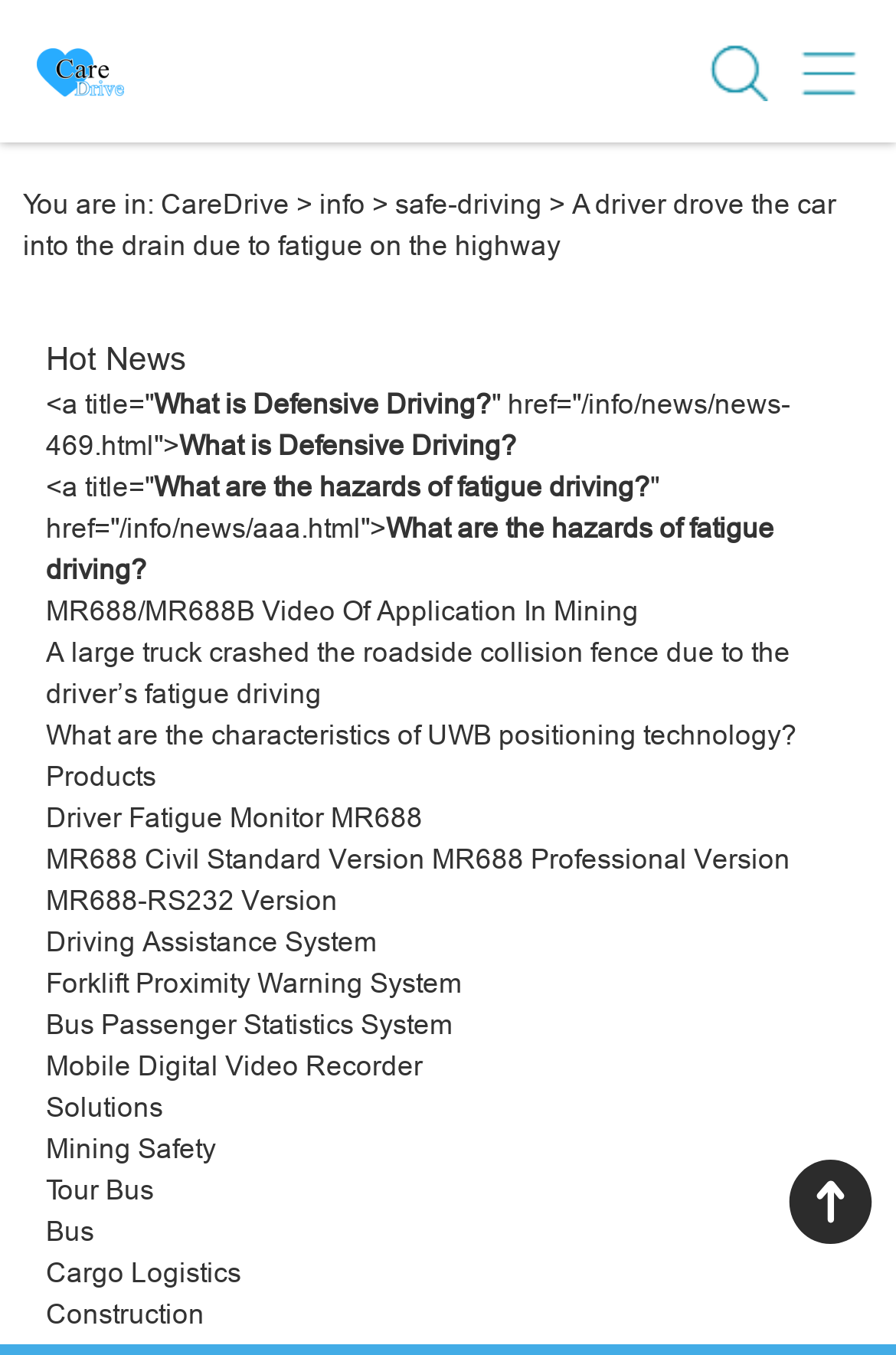Determine the bounding box coordinates of the section to be clicked to follow the instruction: "Learn about 'Defensive Driving'". The coordinates should be given as four float numbers between 0 and 1, formatted as [left, top, right, bottom].

[0.172, 0.285, 0.549, 0.31]